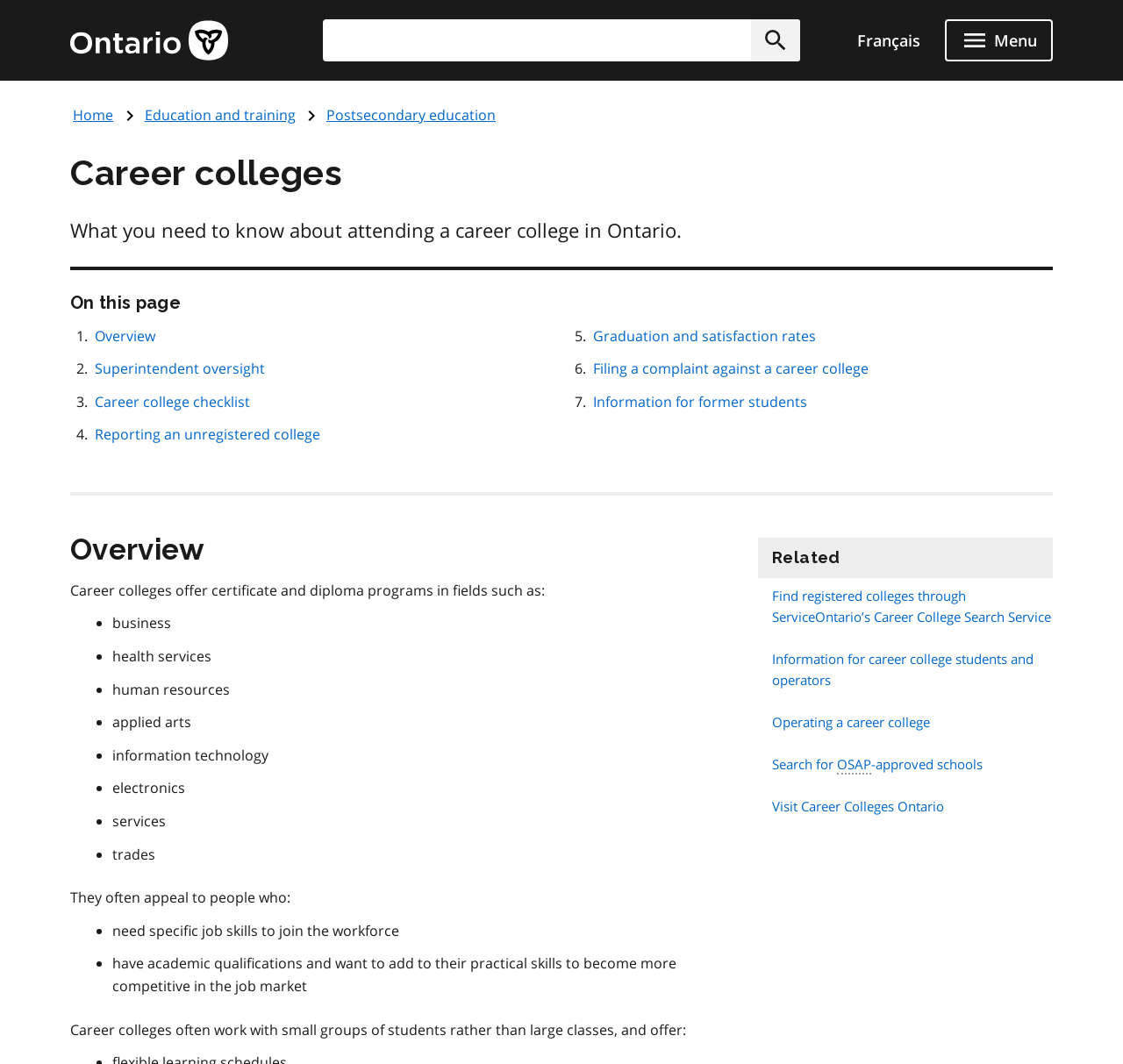What is the purpose of the Career College Search Service?
Craft a detailed and extensive response to the question.

The webpage provides a link to 'Find registered colleges through ServiceOntario’s Career College Search Service' which suggests that the purpose of the Career College Search Service is to help users find registered colleges.